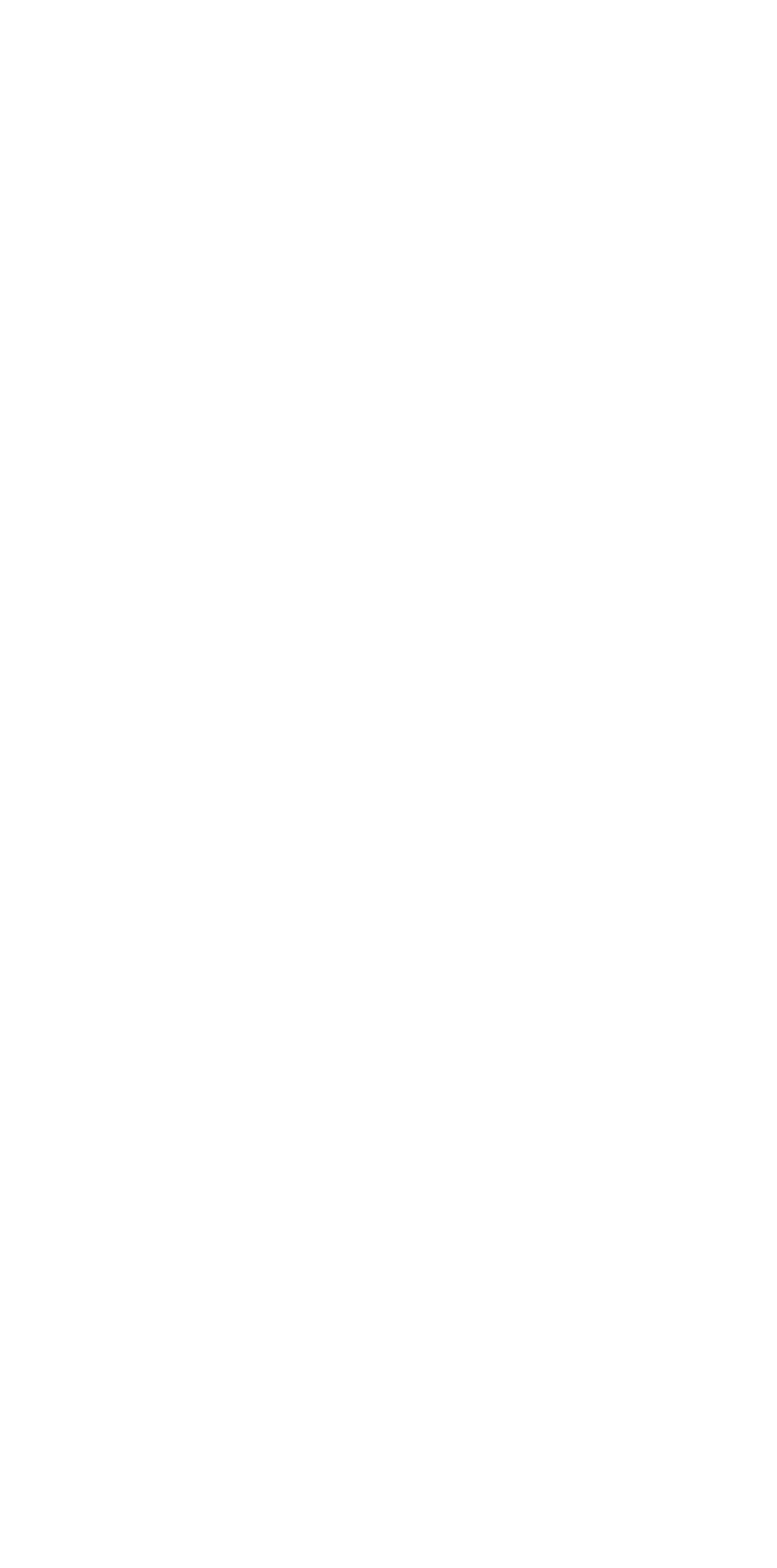Show the bounding box coordinates for the HTML element described as: "sales@mrt3c.com".

[0.026, 0.063, 0.367, 0.096]